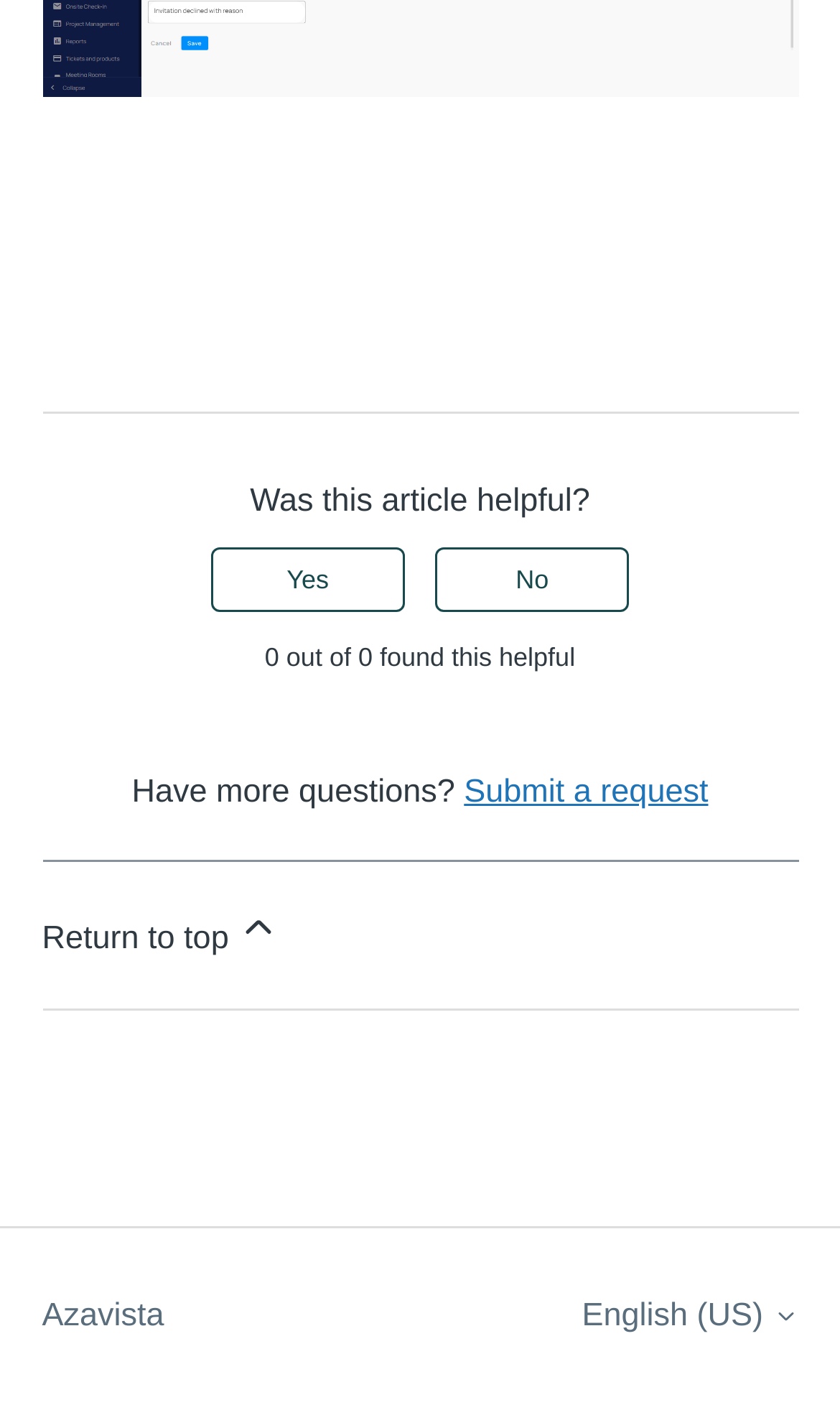What is the purpose of the 'Return to top' link?
Please give a detailed and elaborate explanation in response to the question.

The link 'Return to top' is located in the footer section, allowing users to quickly navigate back to the top of the page, making it easier to access the main content or other sections of the webpage.